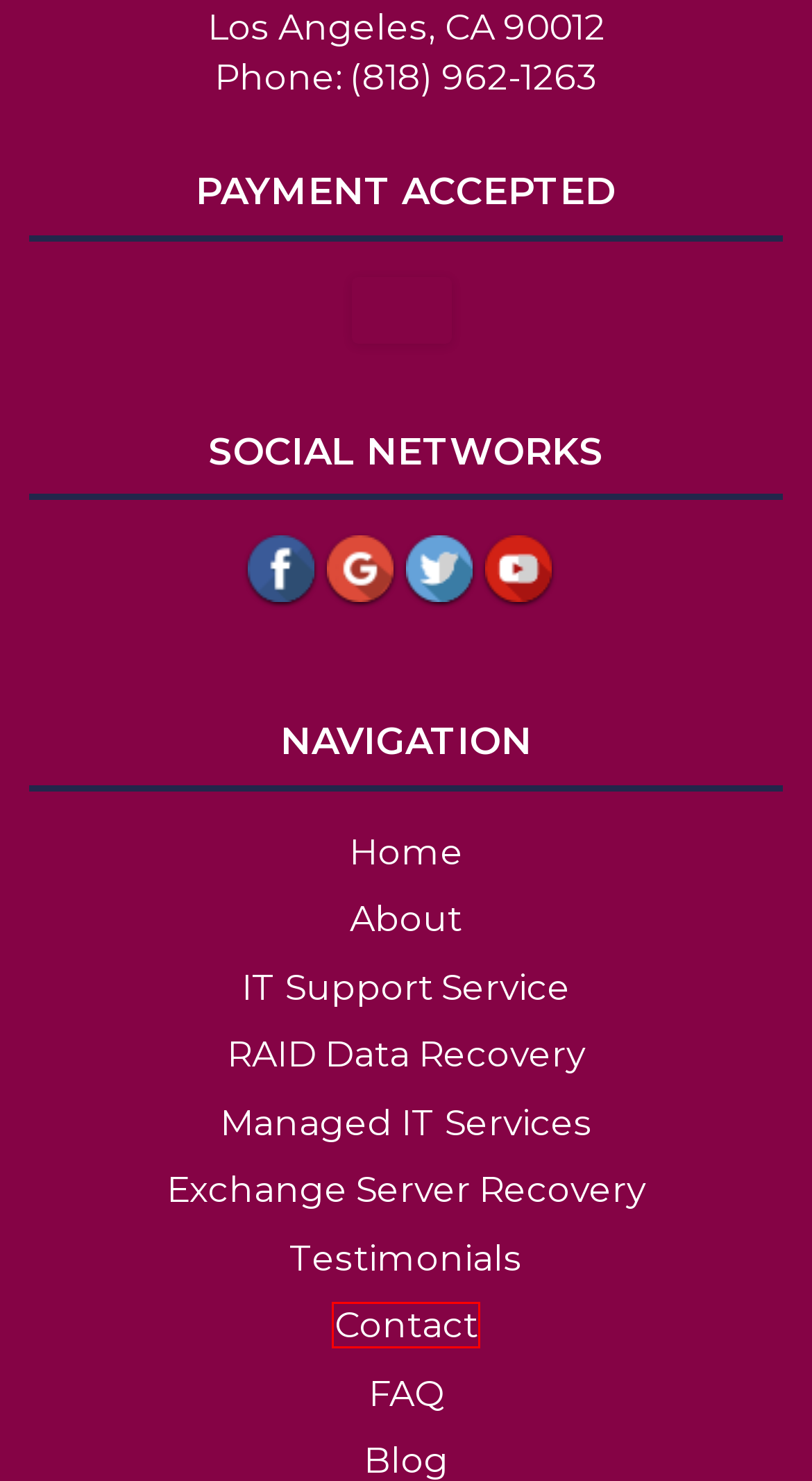A screenshot of a webpage is provided, featuring a red bounding box around a specific UI element. Identify the webpage description that most accurately reflects the new webpage after interacting with the selected element. Here are the candidates:
A. Great managed IT services in Los Angeles, CA, 90012
B. RAID data recovery available in Los Angeles , CA , 90012
C. Exploring Data Recovery Services Blog: Your Essential Guide - Magic Computer Repair
D. Great Local Data Recovery Service in Los Angeles, CA, 90012
E. Excellent Data Recovery Specialist in Los Angeles, CA, 90012
F. Affordable Data Recovery in Los Angeles, CA, 90012
G. Exchange Server Recovery Services in Los Angeles, CA, 90012.
H. Premier Data Recovery Company in Los Angeles, CA, 90012

E